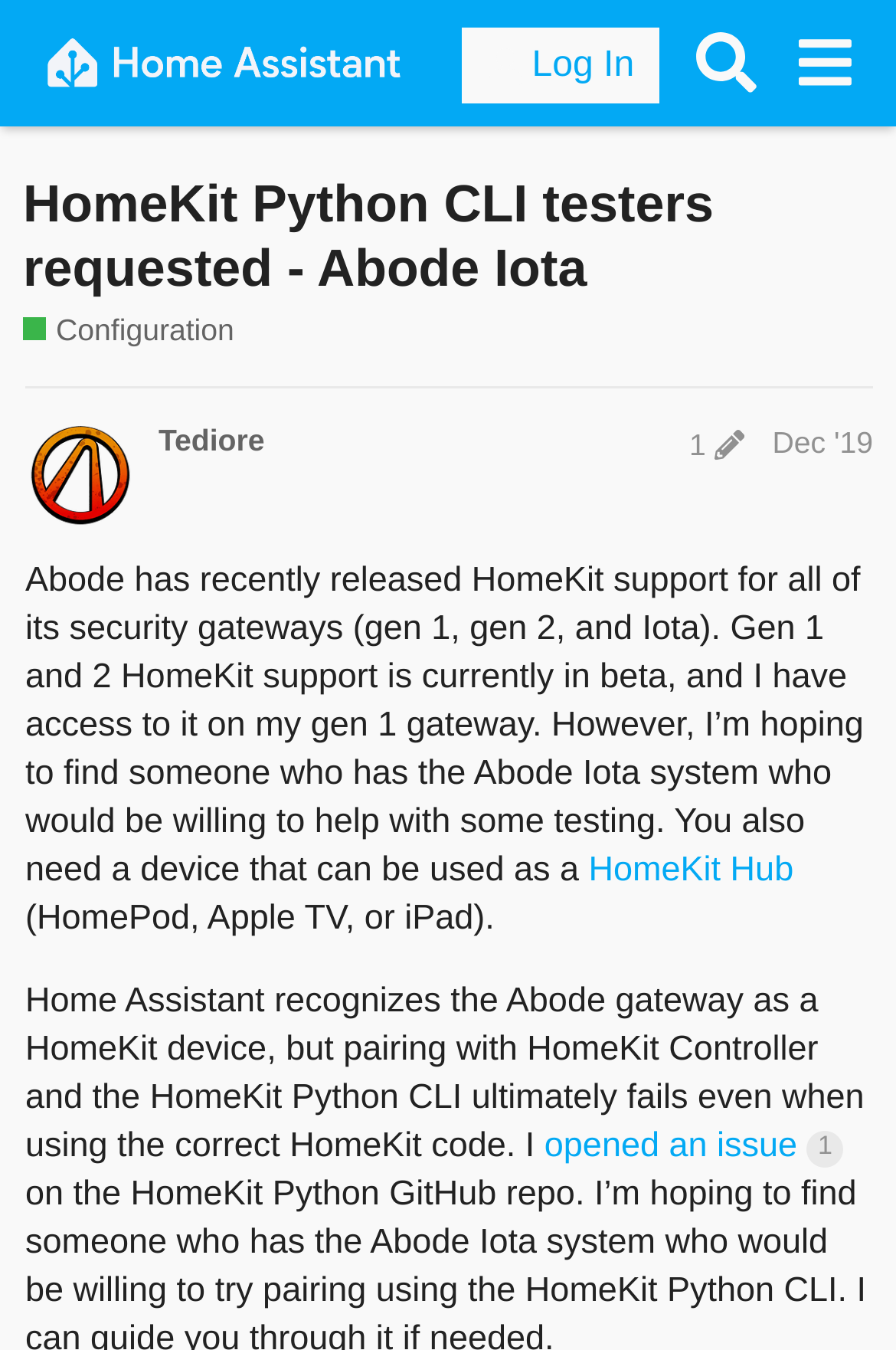Provide the bounding box coordinates of the area you need to click to execute the following instruction: "Access exercises".

None